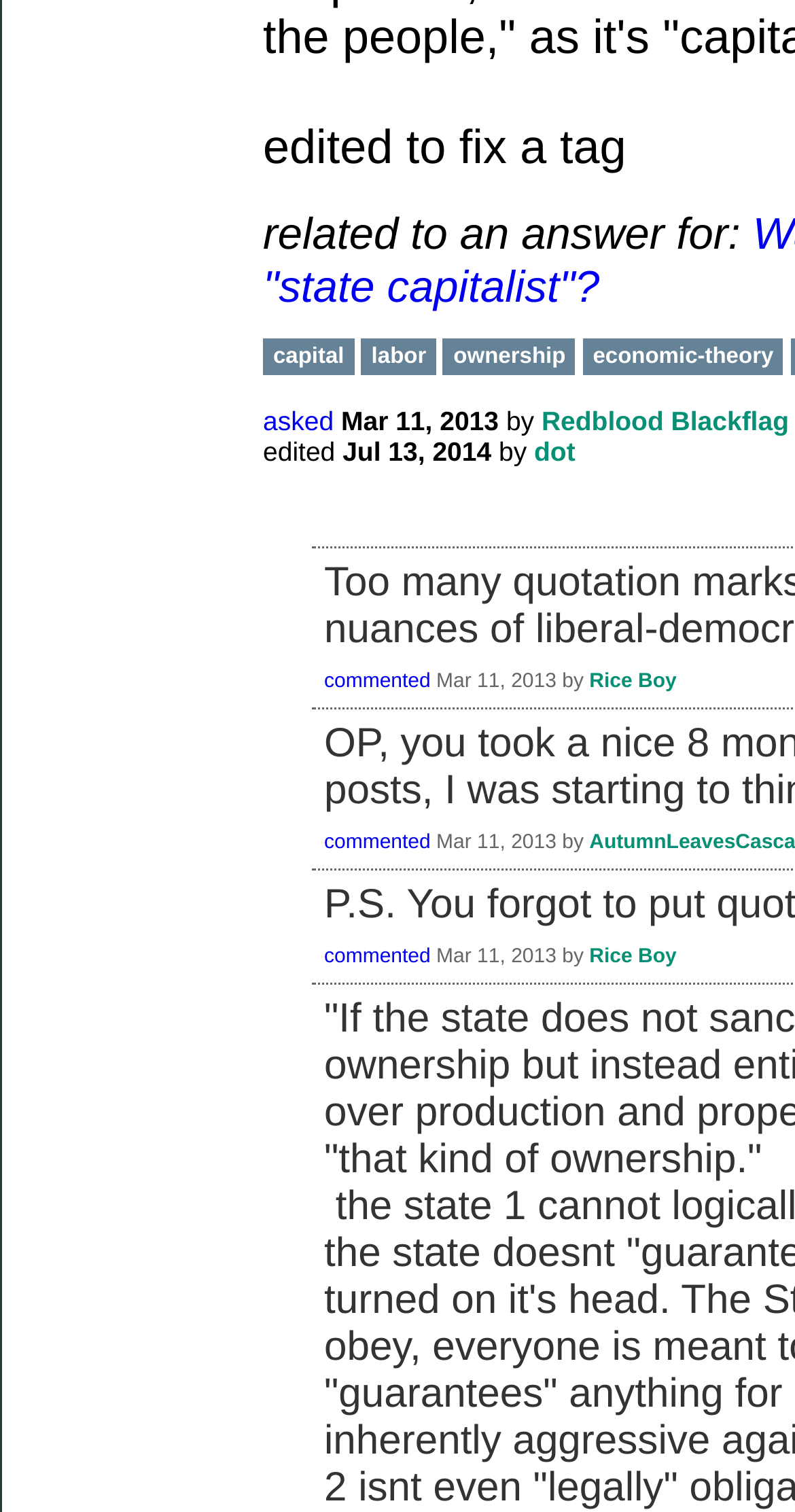What is the topic related to an answer for?
Using the image, answer in one word or phrase.

capital, labor, ownership, economic-theory